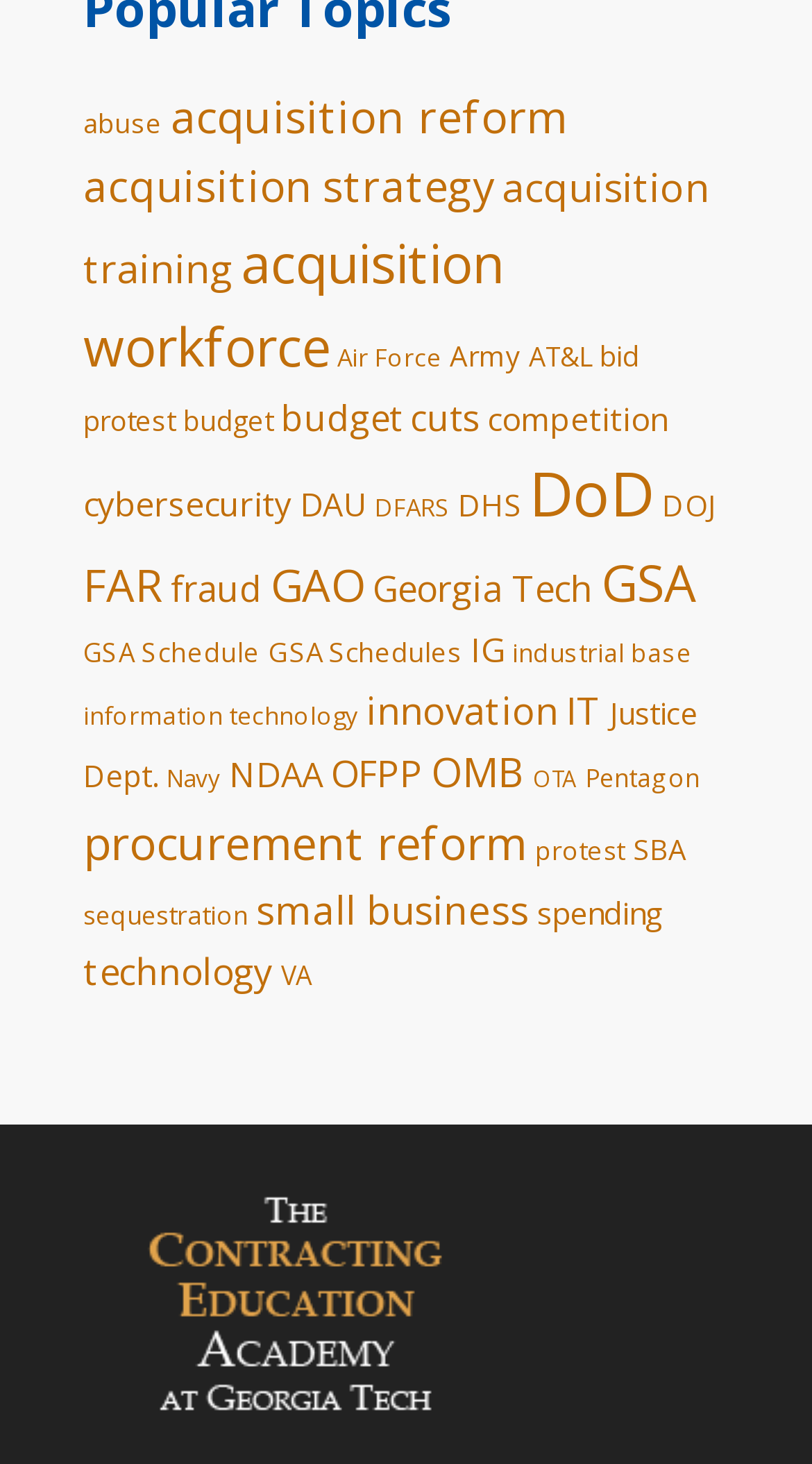Locate the bounding box coordinates of the element that should be clicked to execute the following instruction: "Explore DoD related items".

[0.651, 0.309, 0.805, 0.366]